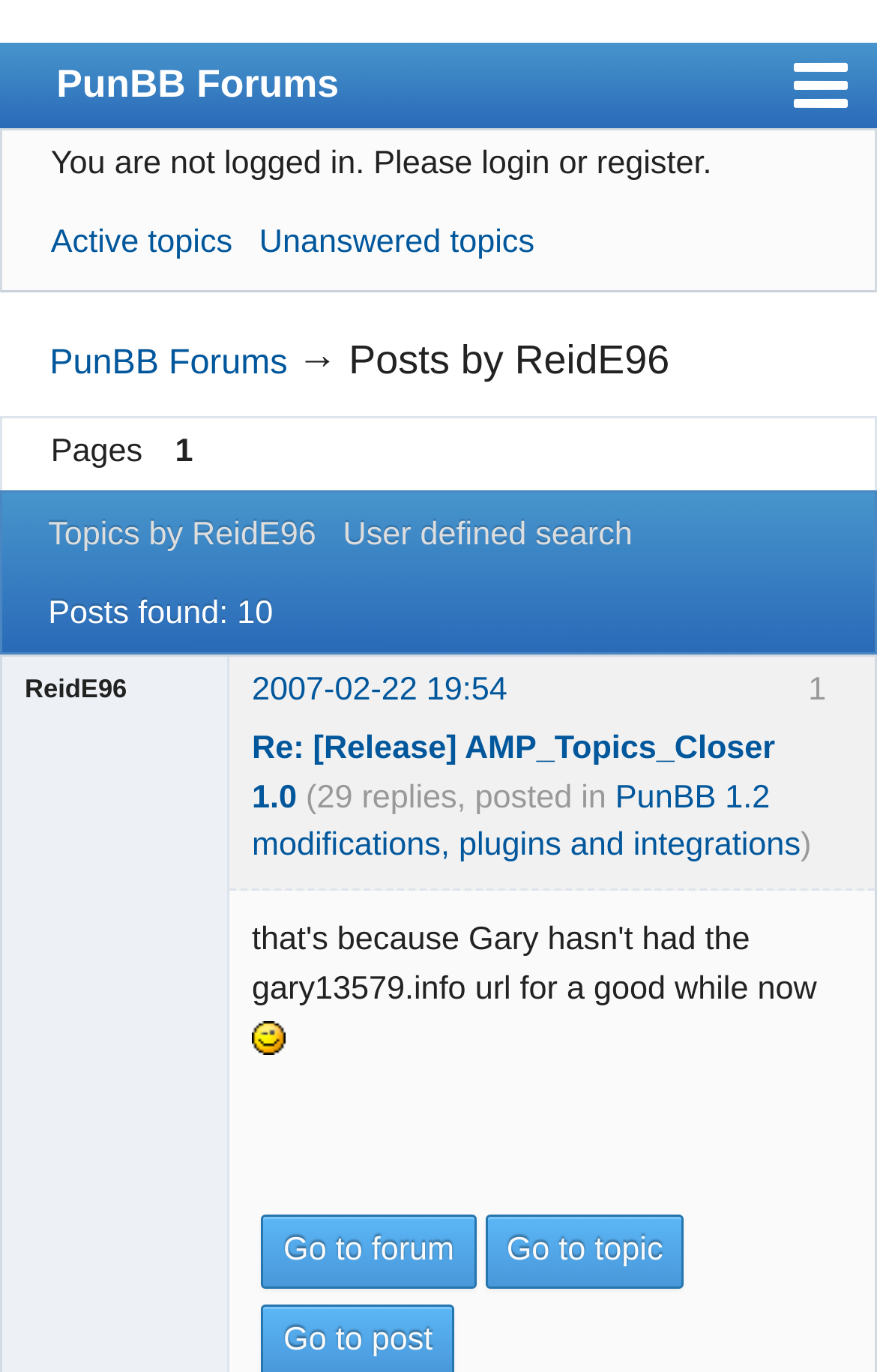Locate the bounding box coordinates of the area that needs to be clicked to fulfill the following instruction: "View posts by ReidE96". The coordinates should be in the format of four float numbers between 0 and 1, namely [left, top, right, bottom].

[0.055, 0.377, 0.36, 0.403]